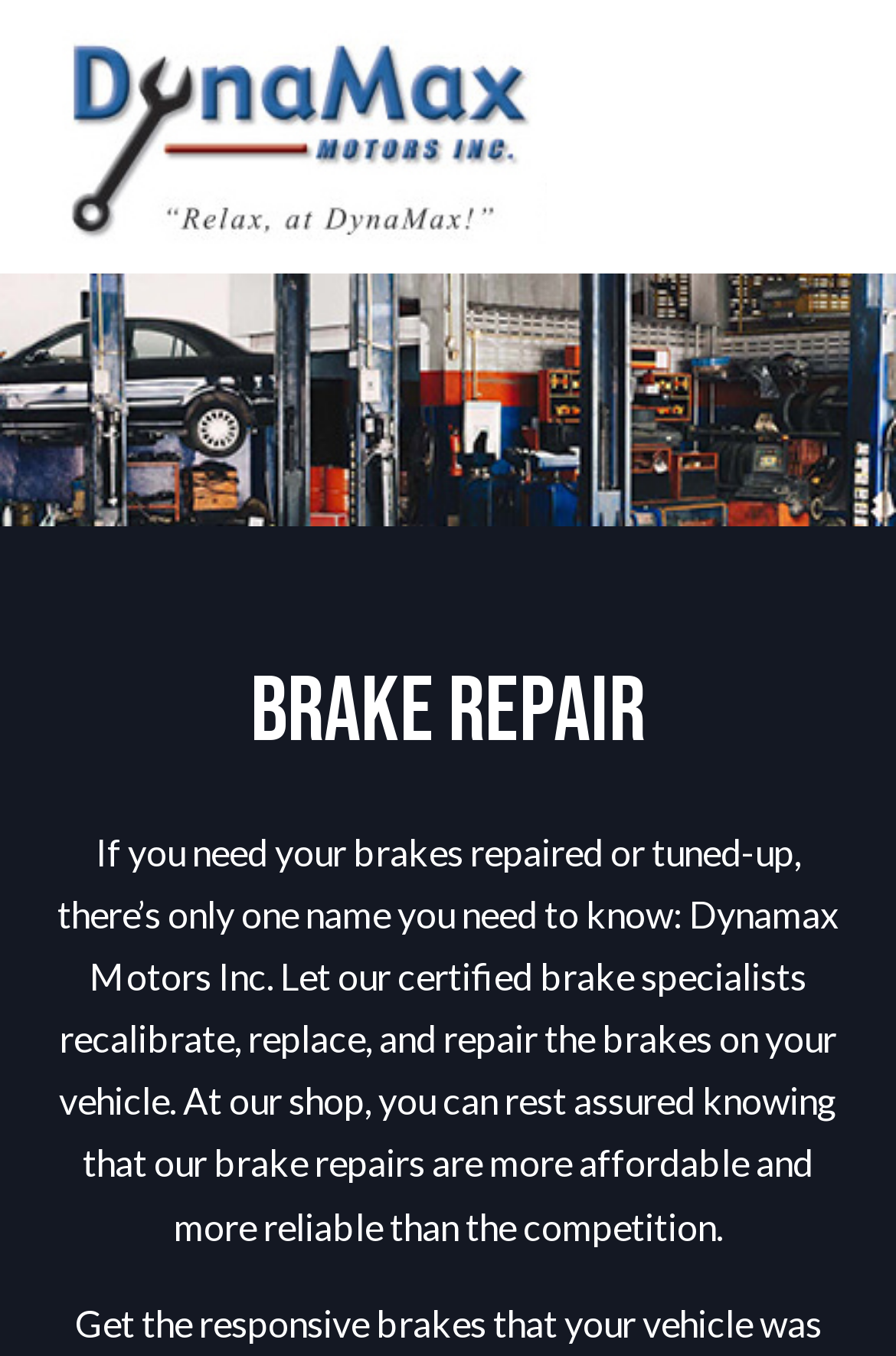Respond to the question below with a single word or phrase: What can be done to the brakes on a vehicle?

Recalibrate, replace, and repair